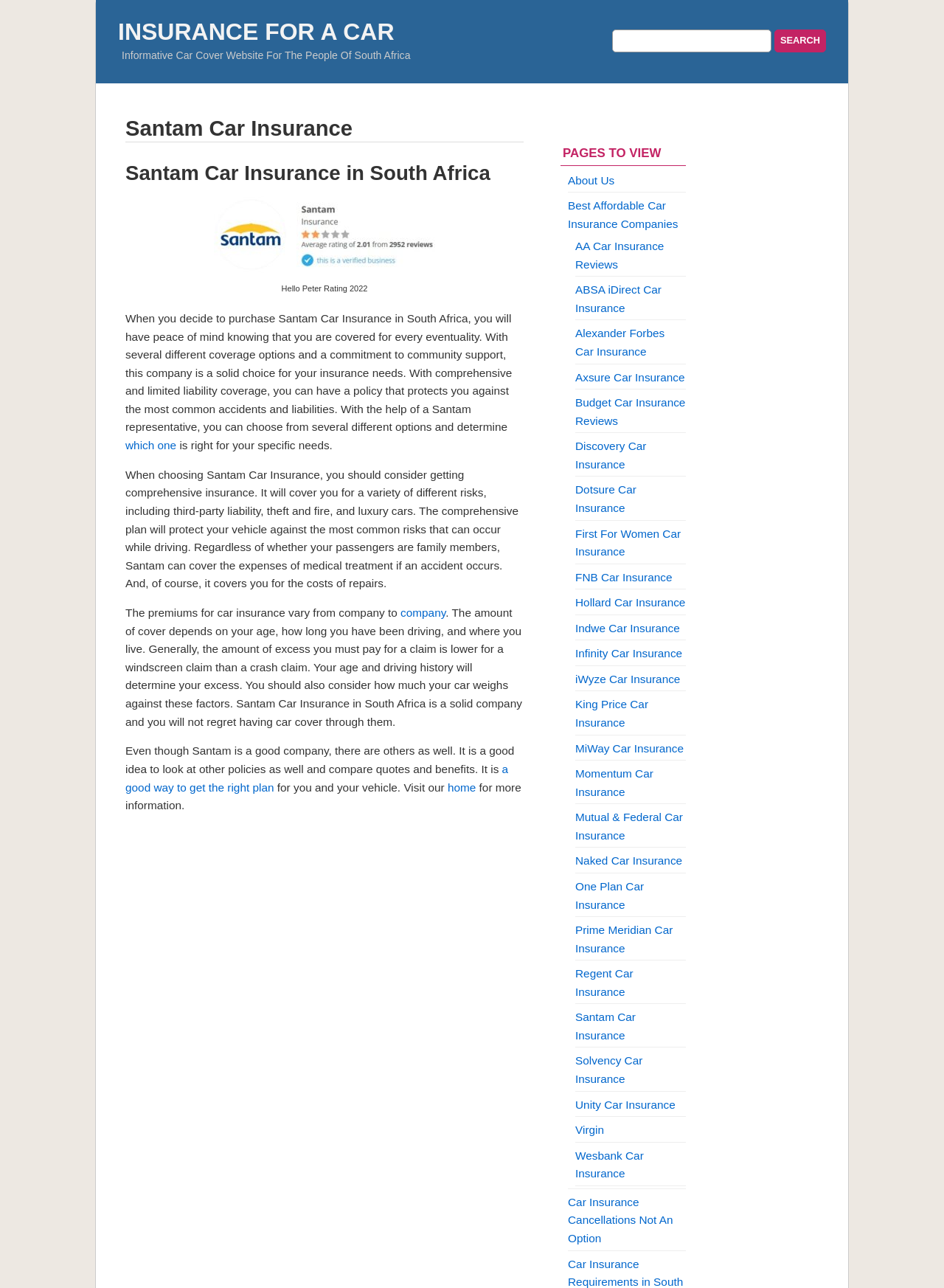Locate the bounding box coordinates of the element you need to click to accomplish the task described by this instruction: "Visit the home page".

[0.474, 0.606, 0.504, 0.616]